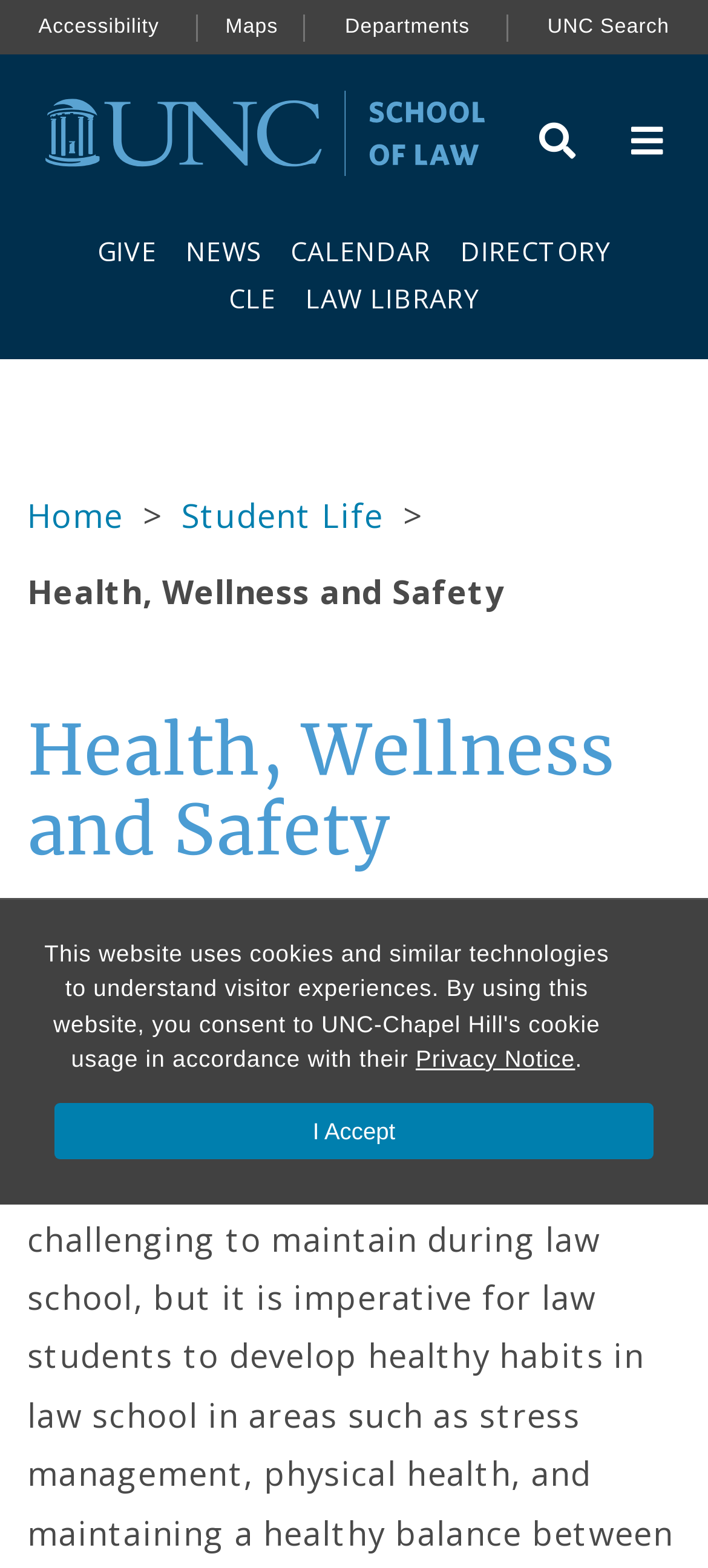Determine the bounding box for the UI element as described: "aria-label="Toggle Menu"". The coordinates should be represented as four float numbers between 0 and 1, formatted as [left, top, right, bottom].

[0.891, 0.074, 0.936, 0.105]